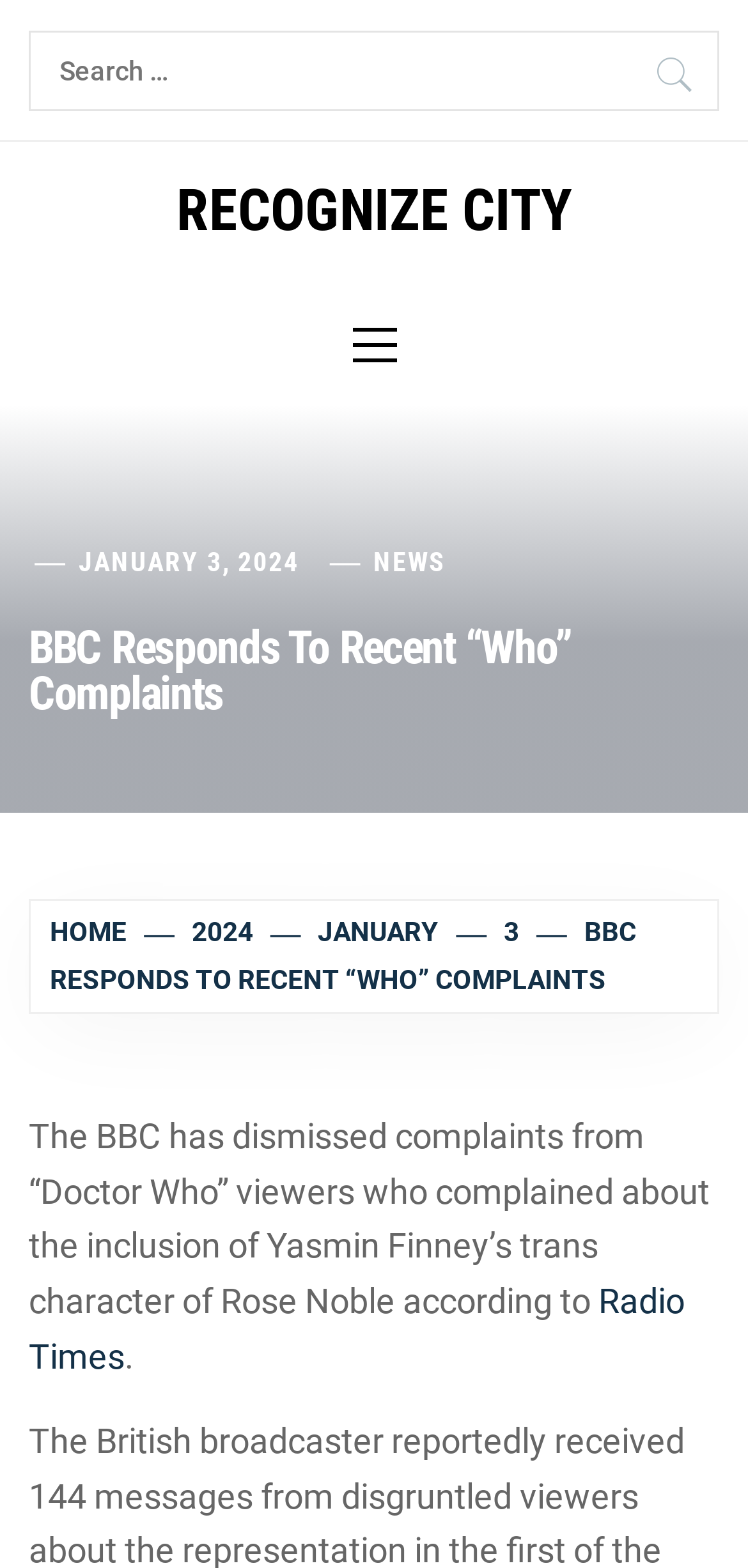Locate the bounding box coordinates of the item that should be clicked to fulfill the instruction: "Read the news".

[0.499, 0.348, 0.597, 0.368]